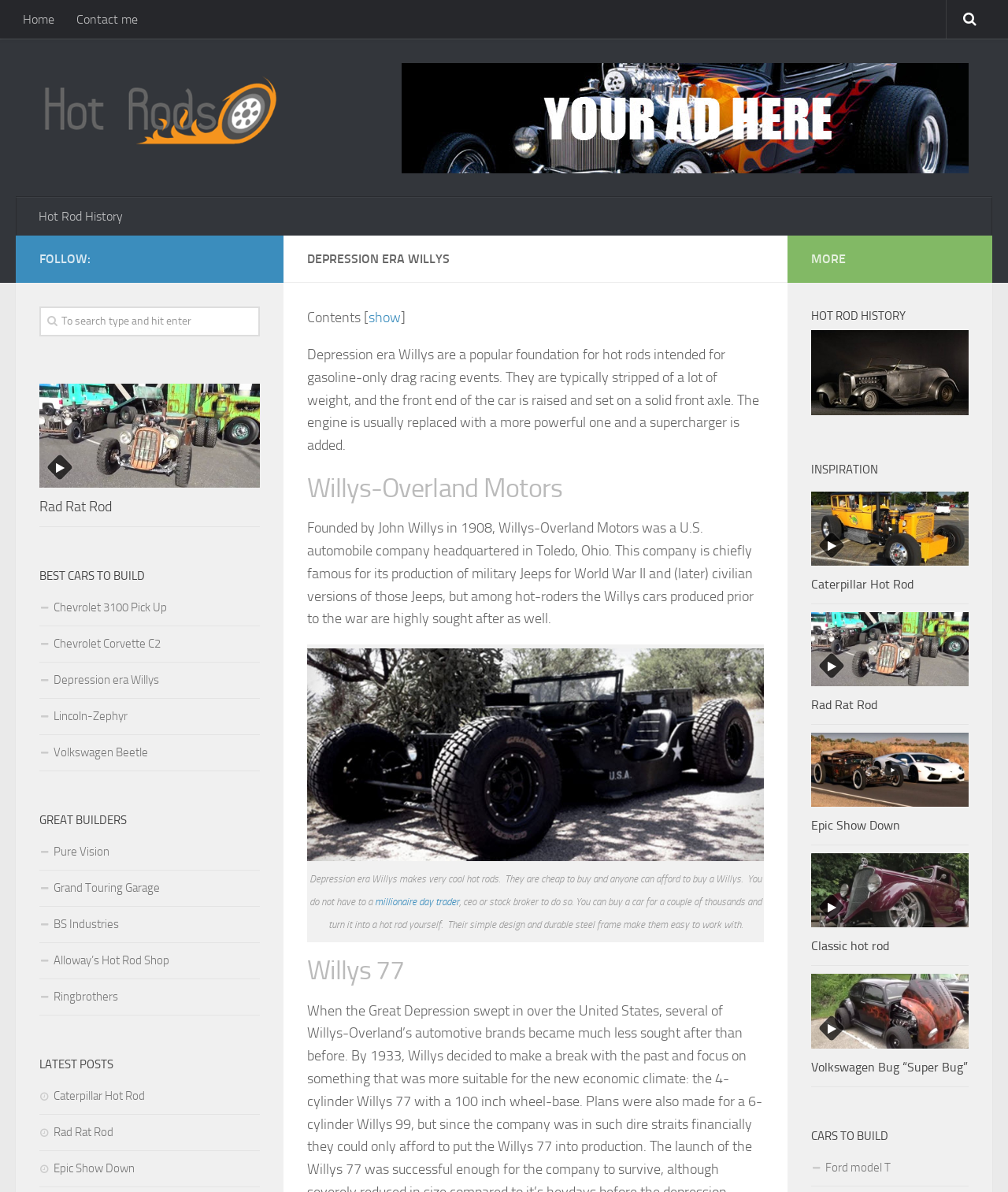What is Willys-Overland Motors famous for?
Analyze the image and deliver a detailed answer to the question.

As stated on the webpage, Willys-Overland Motors is chiefly famous for its production of military Jeeps for World War II and later civilian versions of those Jeeps.